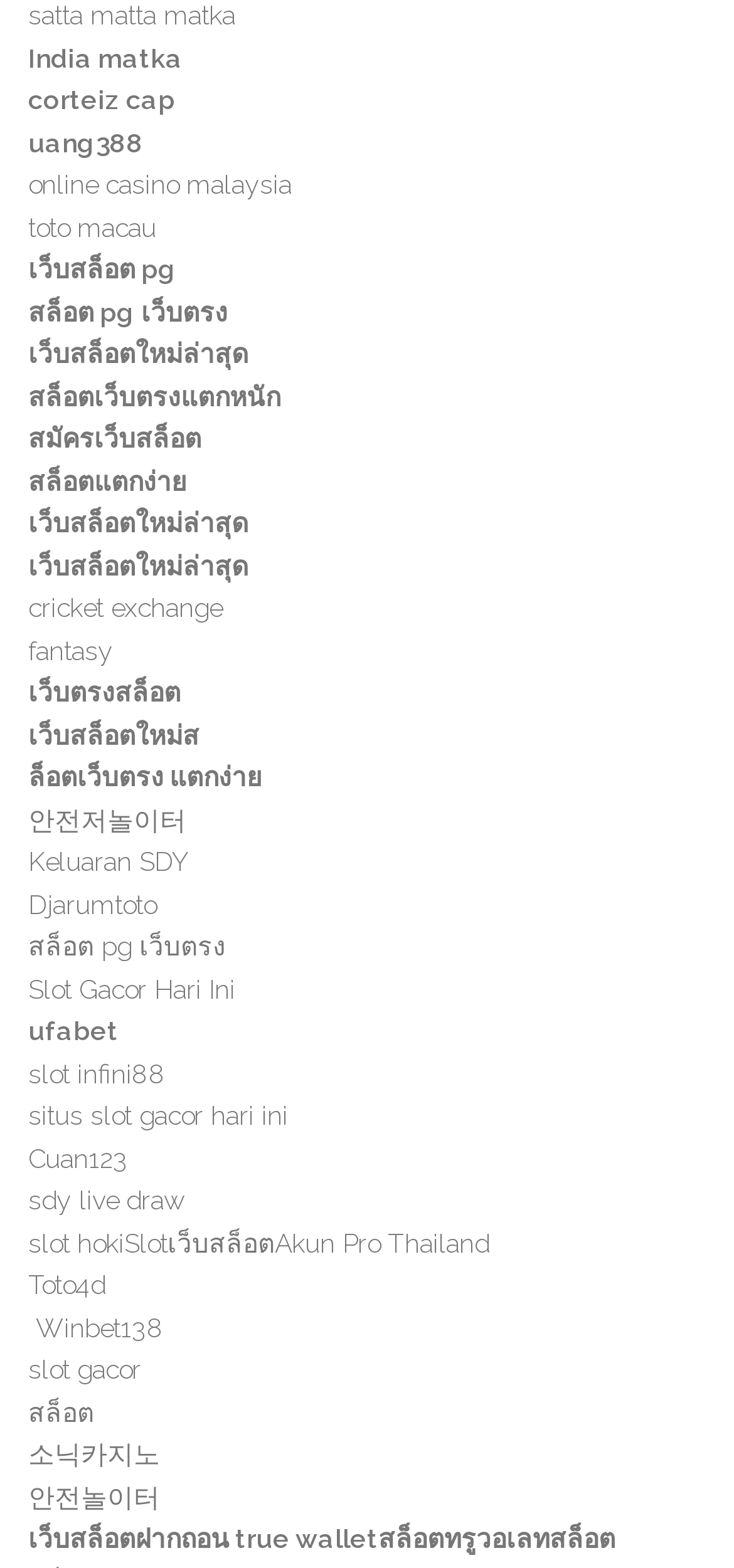Determine the bounding box coordinates of the target area to click to execute the following instruction: "Explore the 'เว็บสล็อต pg' option."

[0.038, 0.162, 0.241, 0.182]